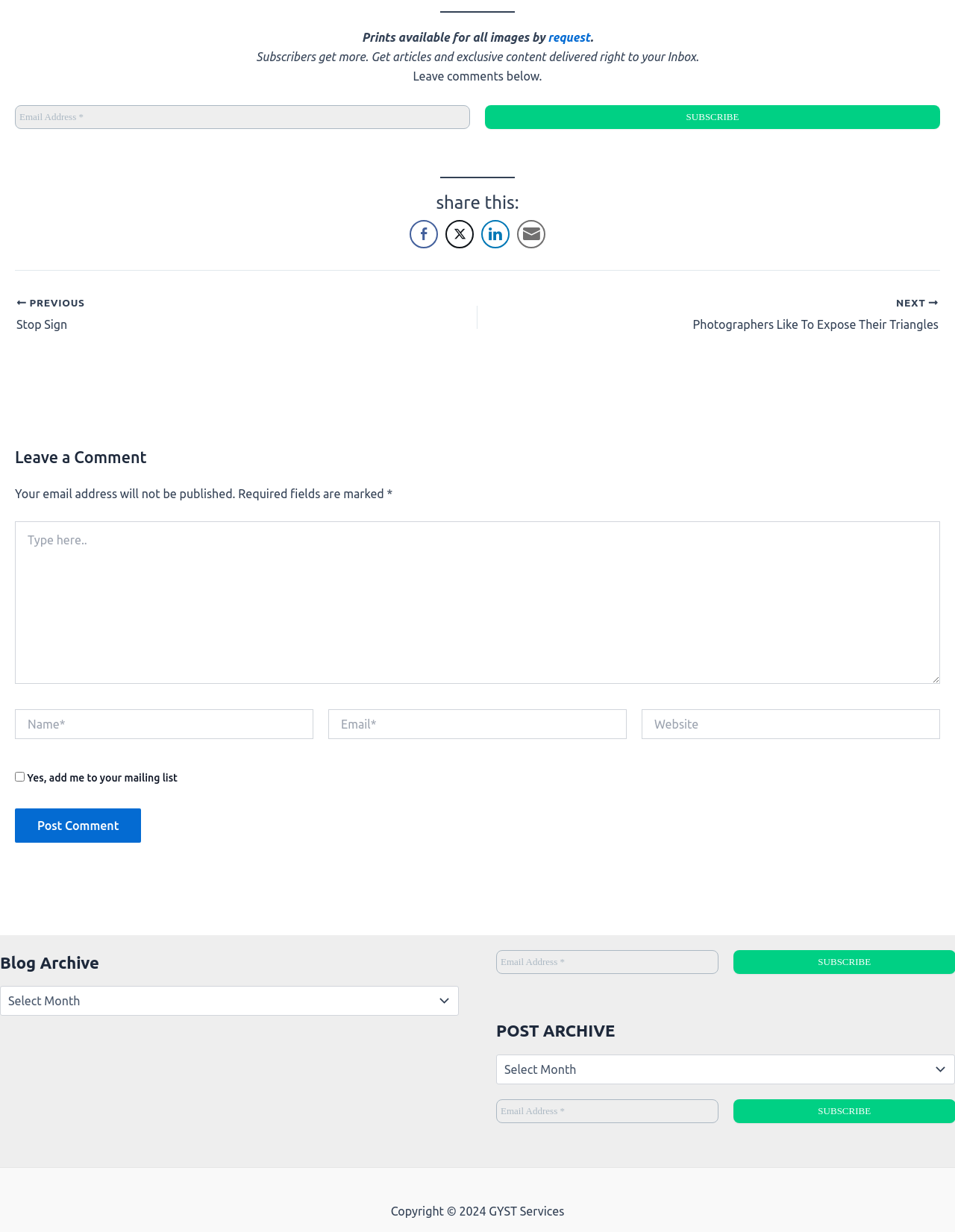Please identify the bounding box coordinates of the element that needs to be clicked to perform the following instruction: "Subscribe to the mailing list".

[0.768, 0.771, 1.0, 0.79]